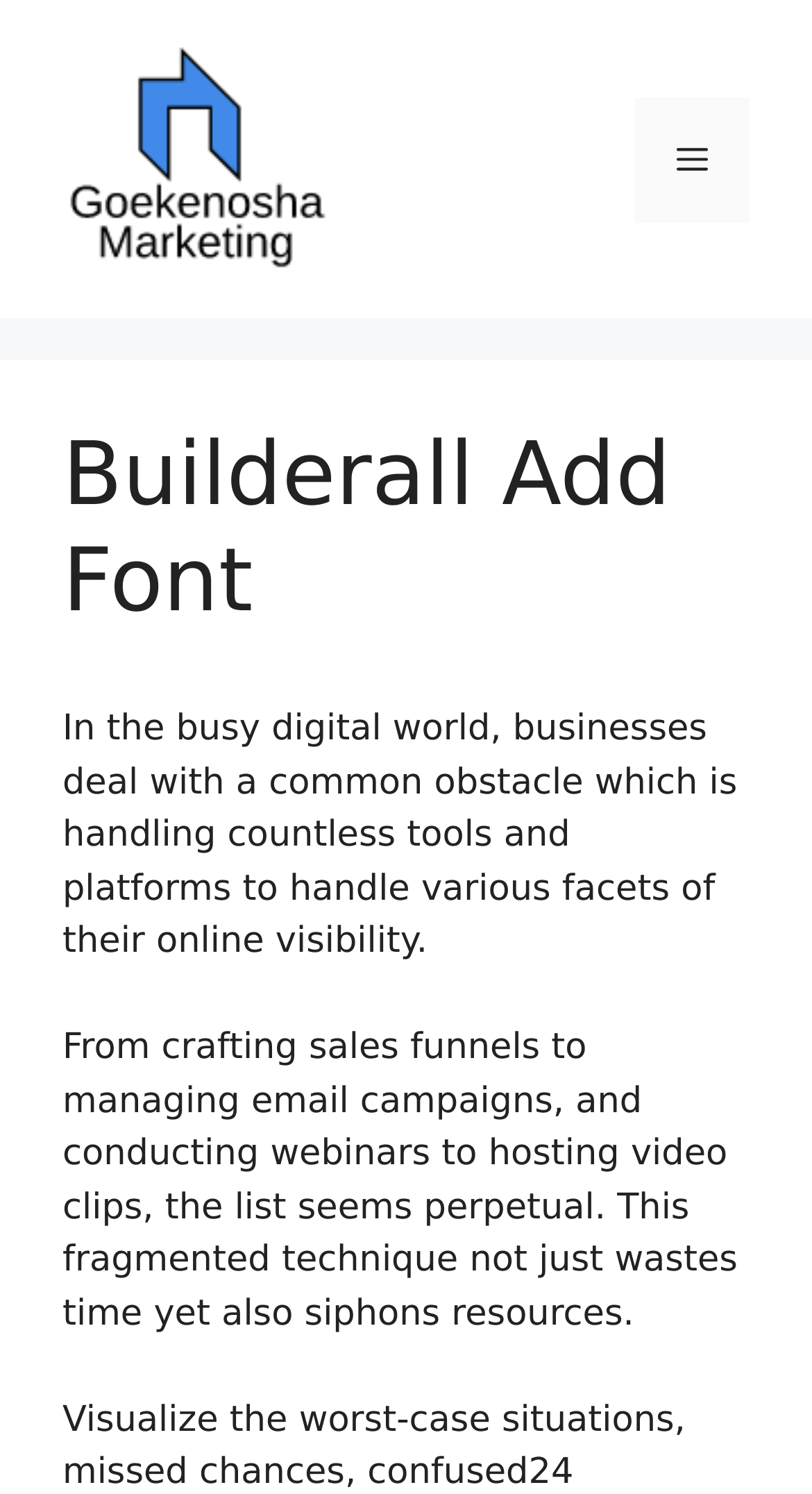Please reply with a single word or brief phrase to the question: 
What is the main obstacle businesses face?

Handling tools and platforms